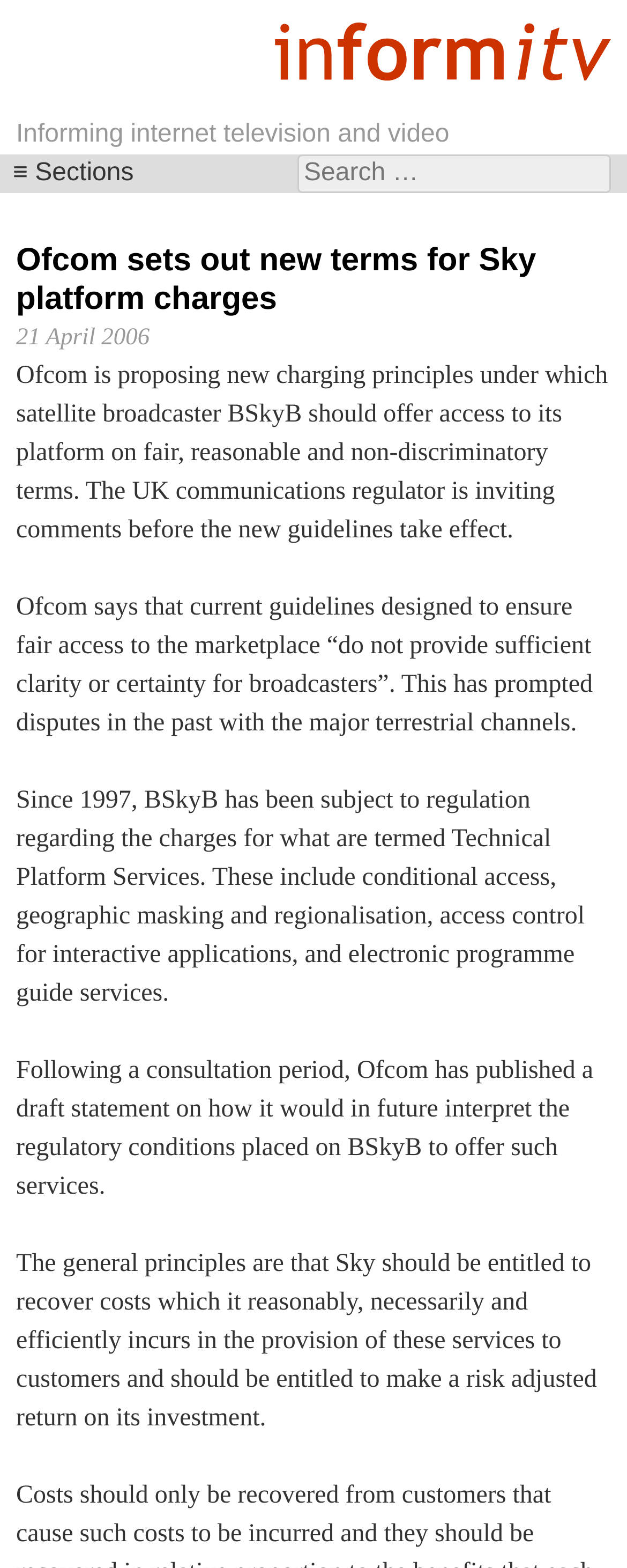What is the goal of Ofcom's new charging principles?
Answer briefly with a single word or phrase based on the image.

Fair, reasonable and non-discriminatory terms